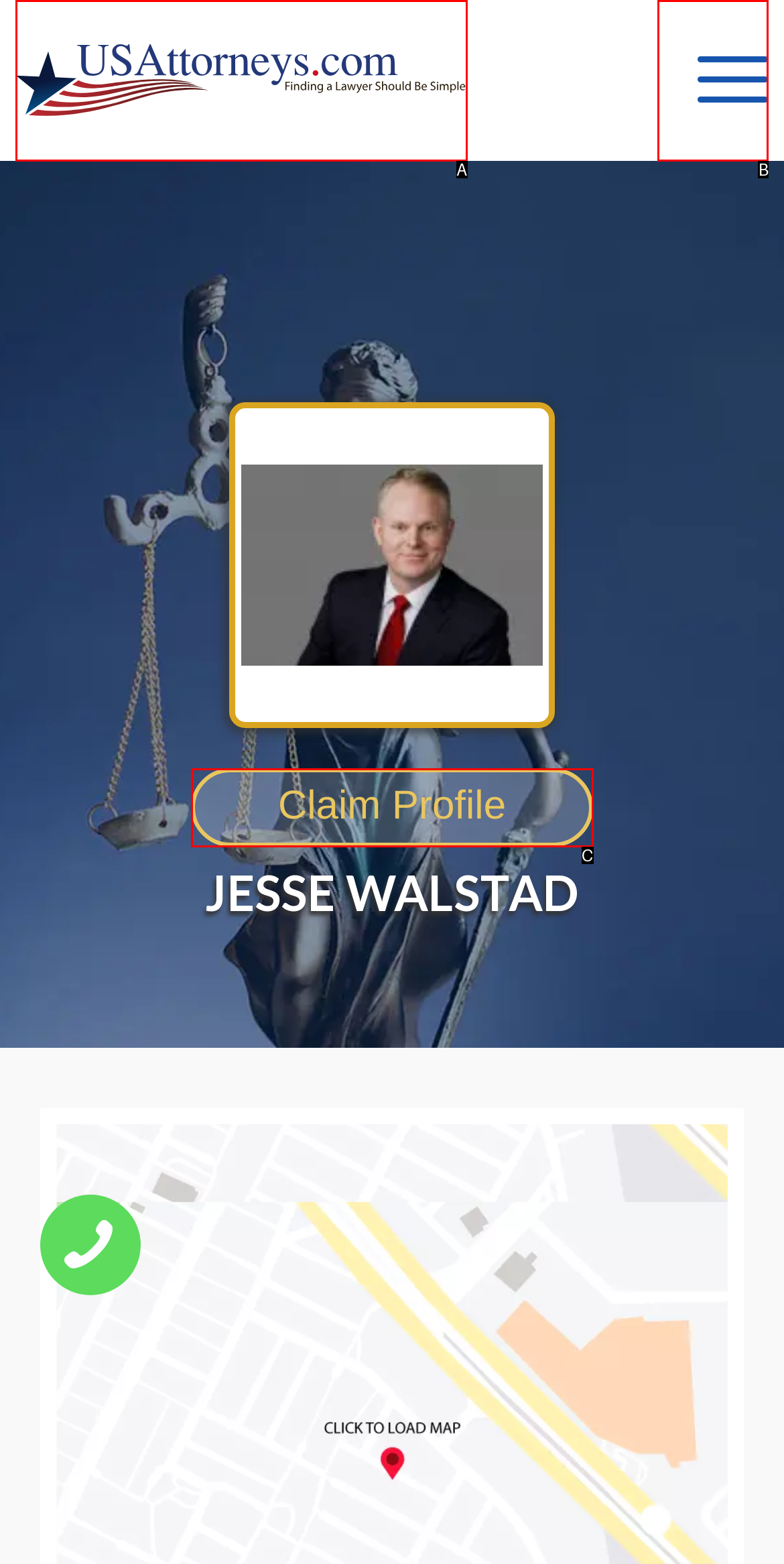Match the description to the correct option: aria-label="USAttorneys.com"
Provide the letter of the matching option directly.

A